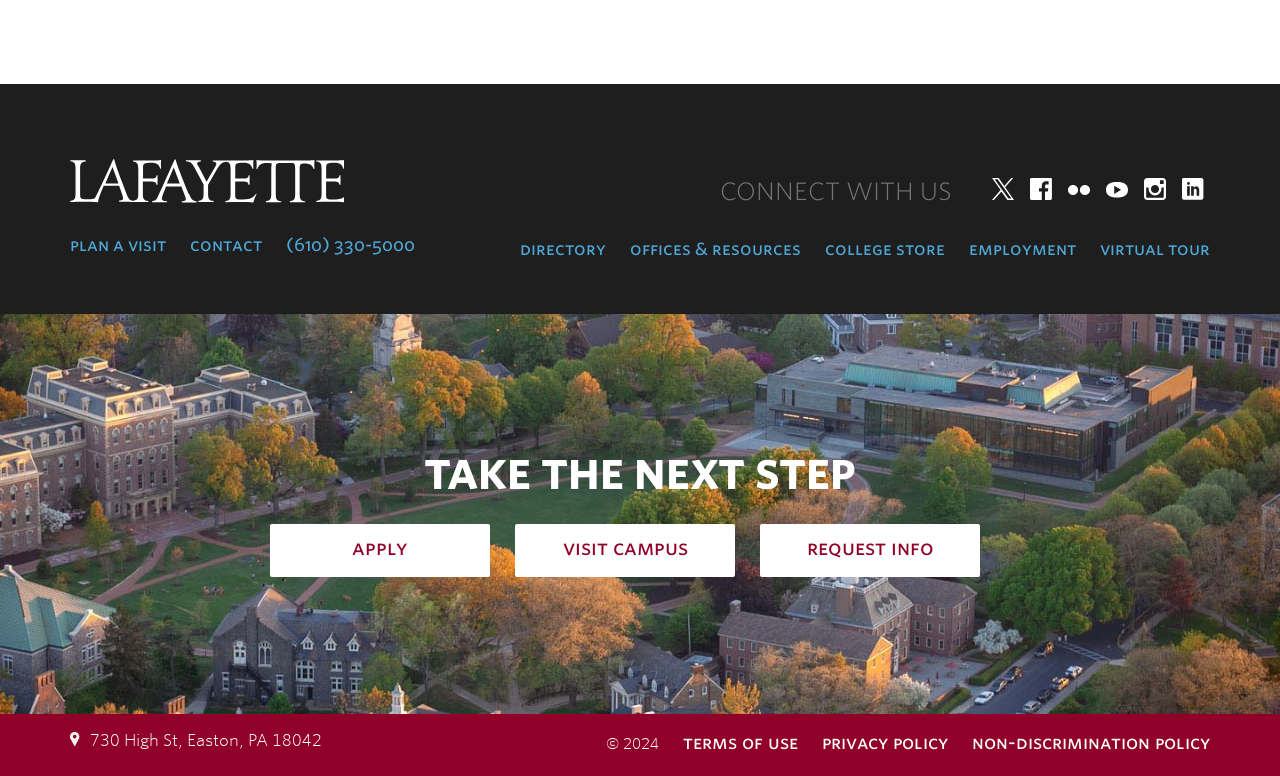Highlight the bounding box coordinates of the element that should be clicked to carry out the following instruction: "view the college's terms of use". The coordinates must be given as four float numbers ranging from 0 to 1, i.e., [left, top, right, bottom].

[0.534, 0.941, 0.623, 0.979]